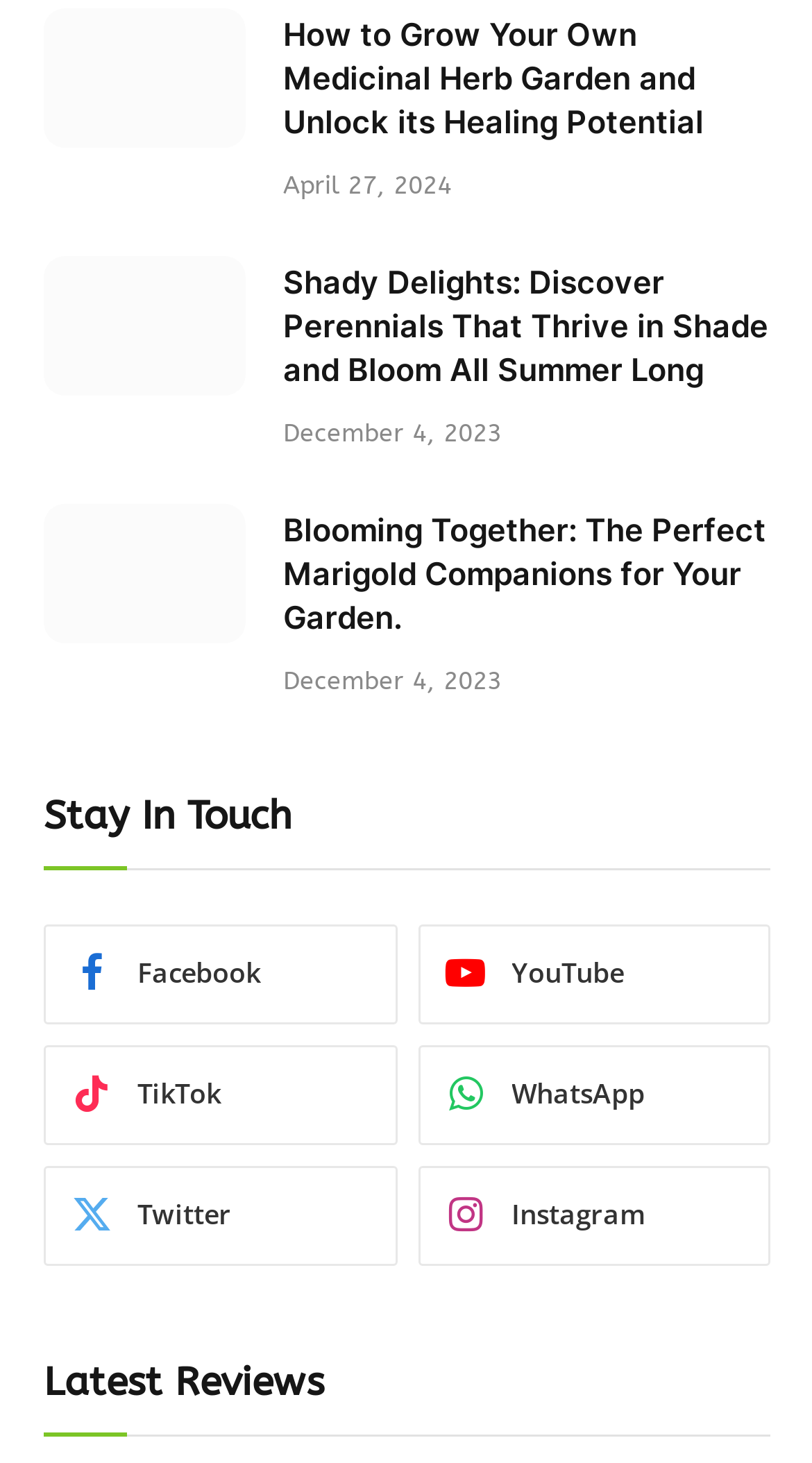Identify and provide the bounding box for the element described by: "YouTube".

[0.514, 0.632, 0.949, 0.7]